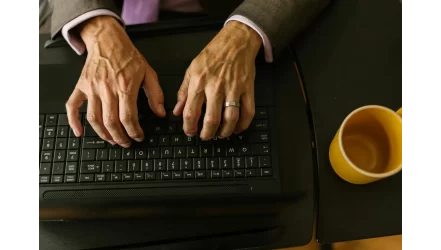Is the surface the laptop is on dark?
Using the visual information, respond with a single word or phrase.

Yes